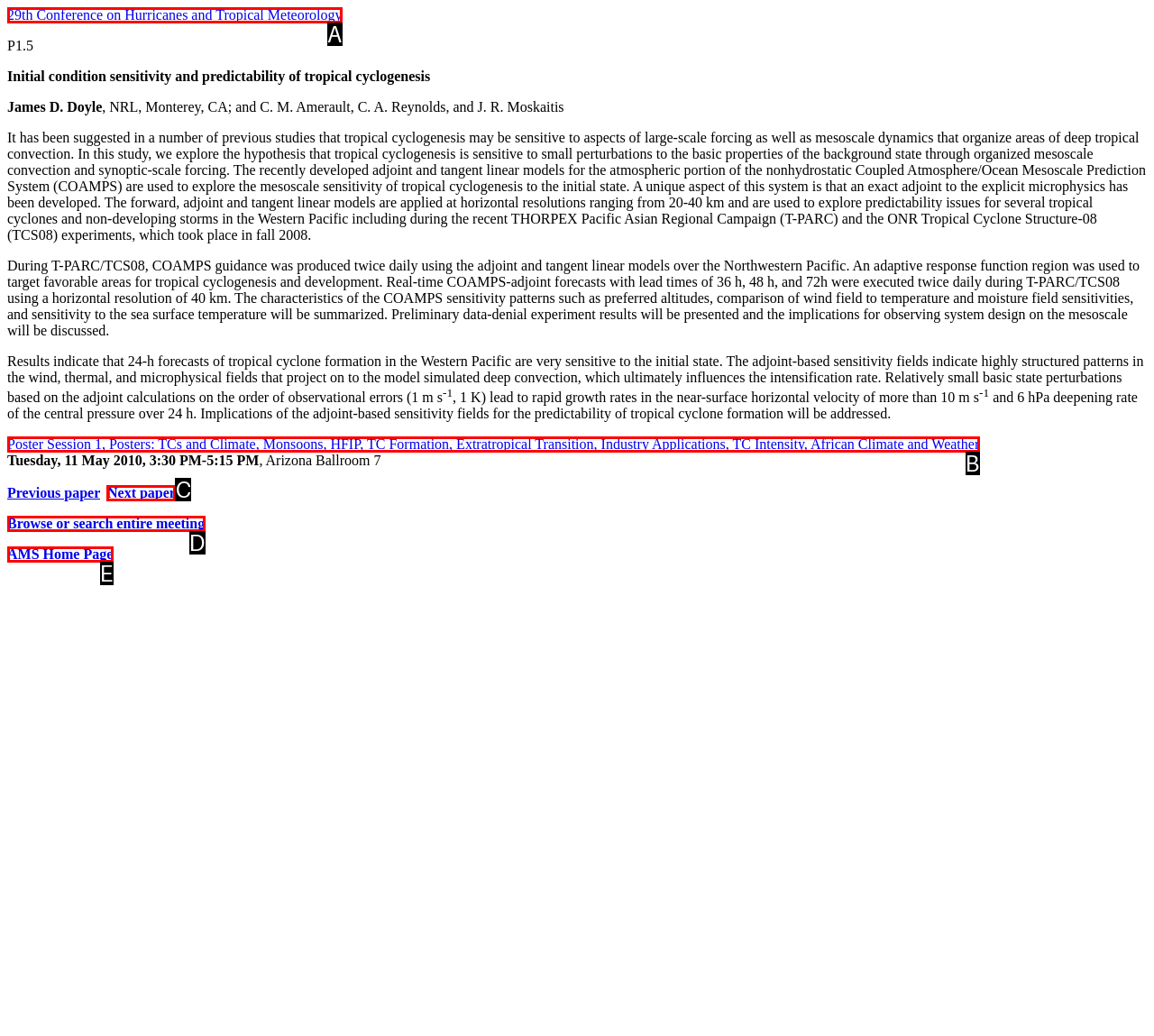Match the element description to one of the options: AMS Home Page
Respond with the corresponding option's letter.

E